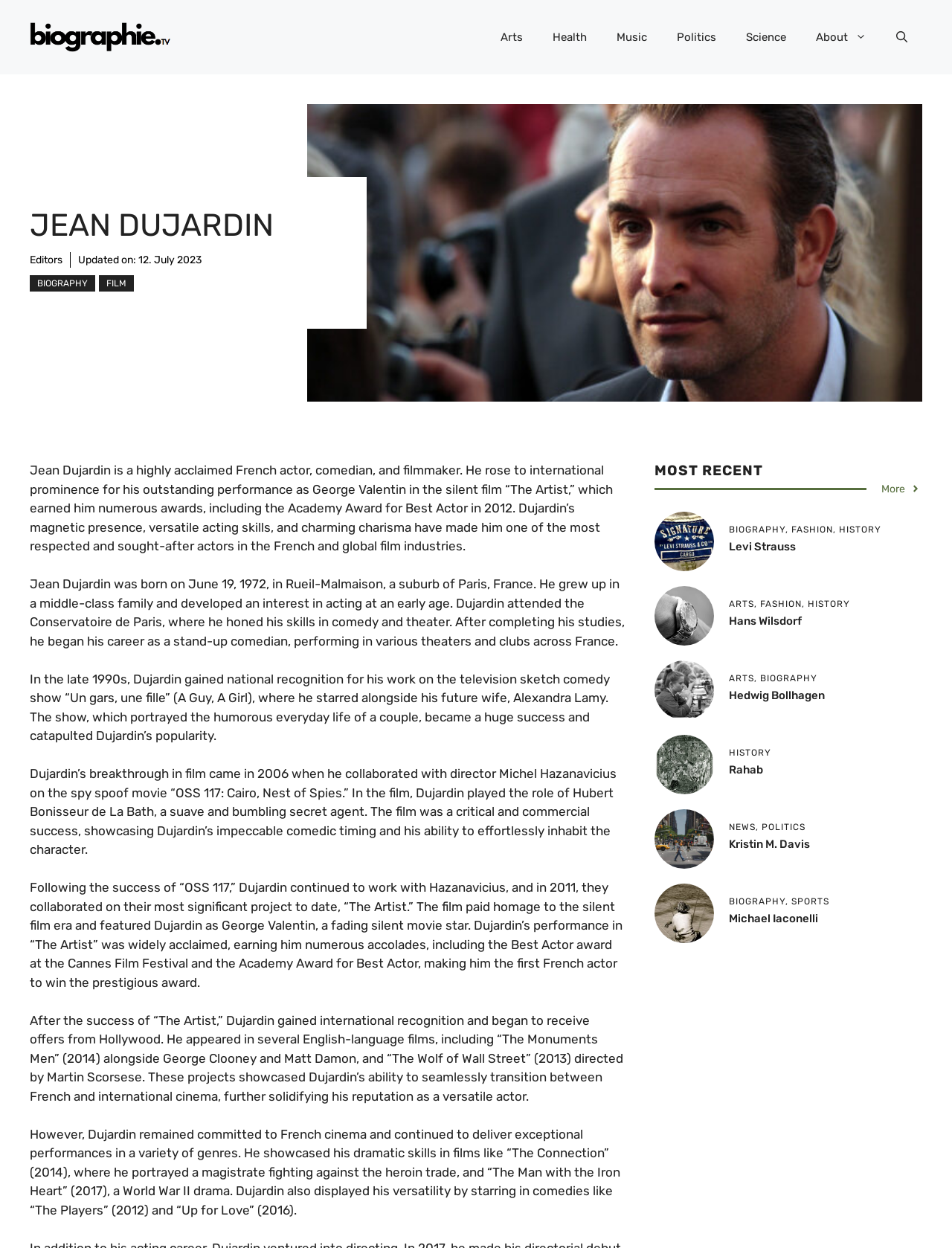Using the information in the image, give a detailed answer to the following question: What is the name of the television sketch comedy show that Jean Dujardin starred in?

I found the answer by reading the text that describes Jean Dujardin's early career, which mentions that he starred in the television sketch comedy show 'Un gars, une fille' alongside his future wife, Alexandra Lamy.